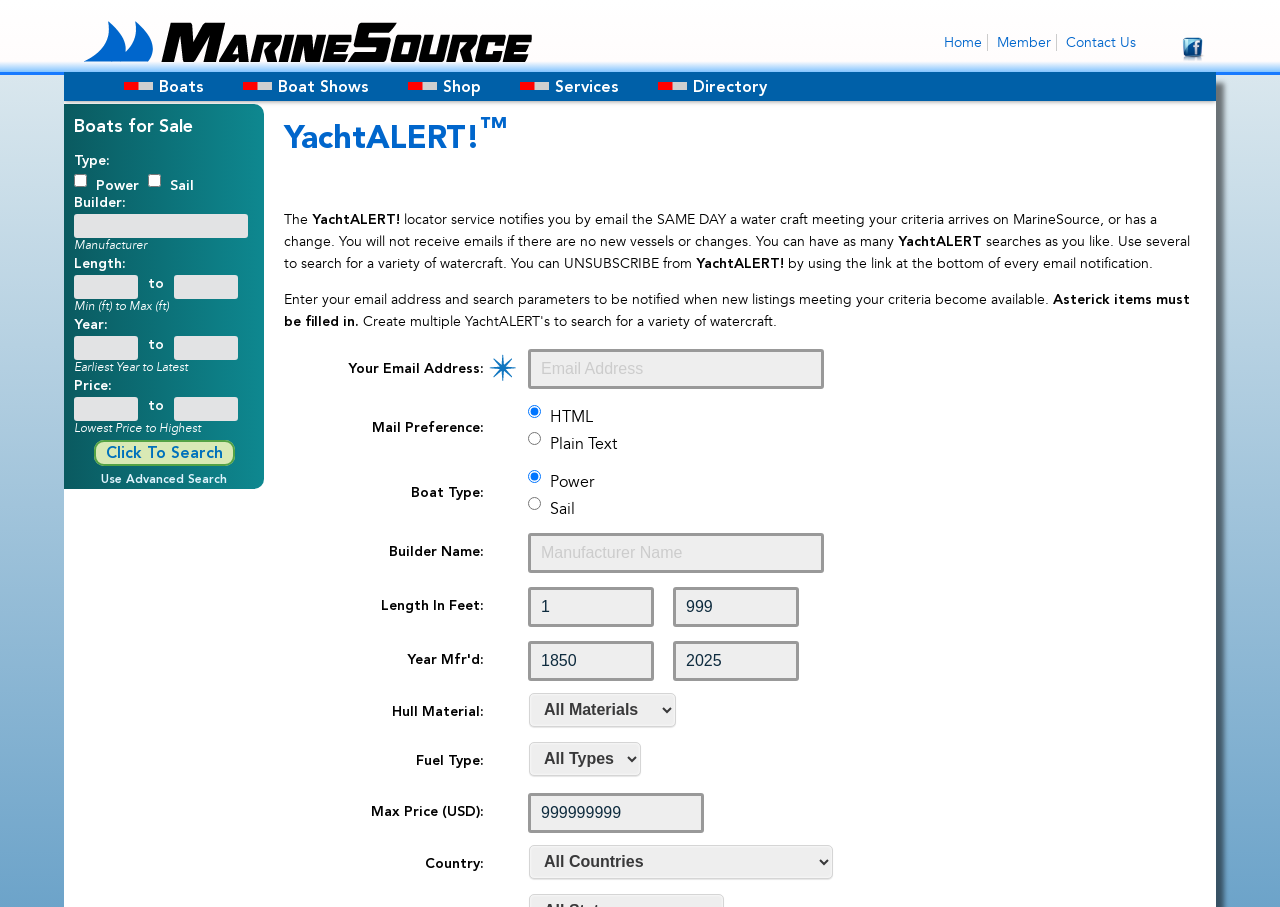How can users unsubscribe from YachtALERT!™?
Use the information from the image to give a detailed answer to the question.

Users can unsubscribe from YachtALERT!™ by using the link provided at the bottom of every email notification they receive.